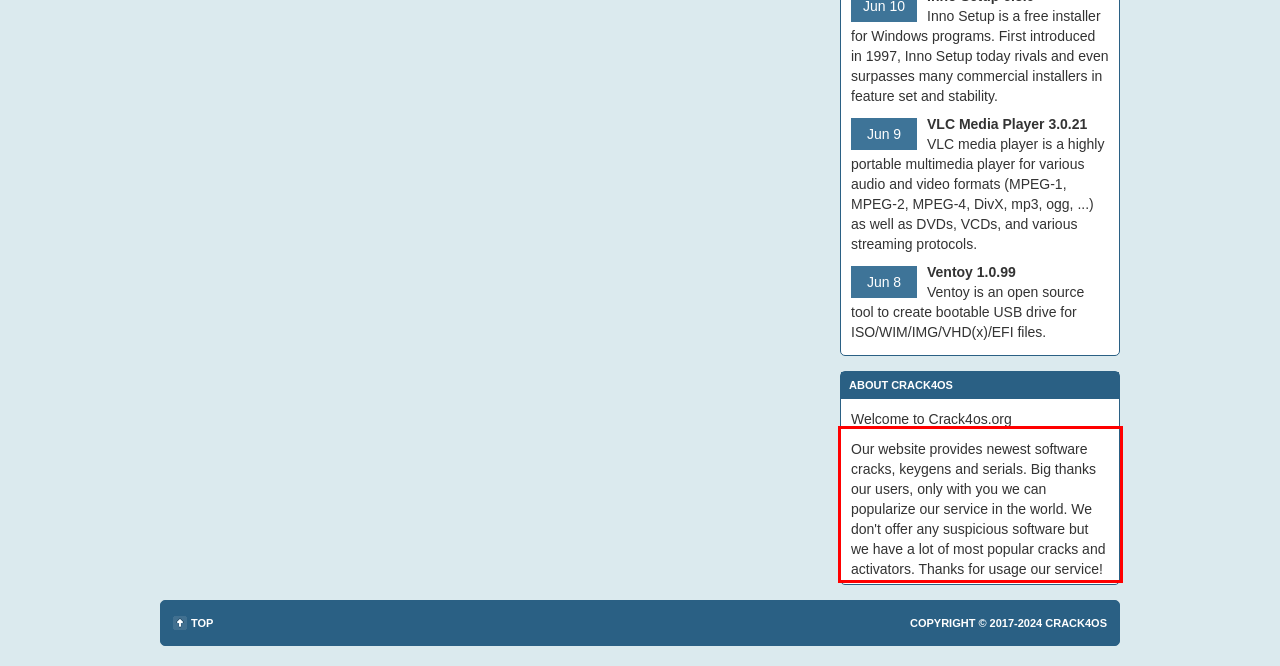Within the screenshot of the webpage, there is a red rectangle. Please recognize and generate the text content inside this red bounding box.

Our website provides newest software cracks, keygens and serials. Big thanks our users, only with you we can popularize our service in the world. We don't offer any suspicious software but we have a lot of most popular cracks and activators. Thanks for usage our service!